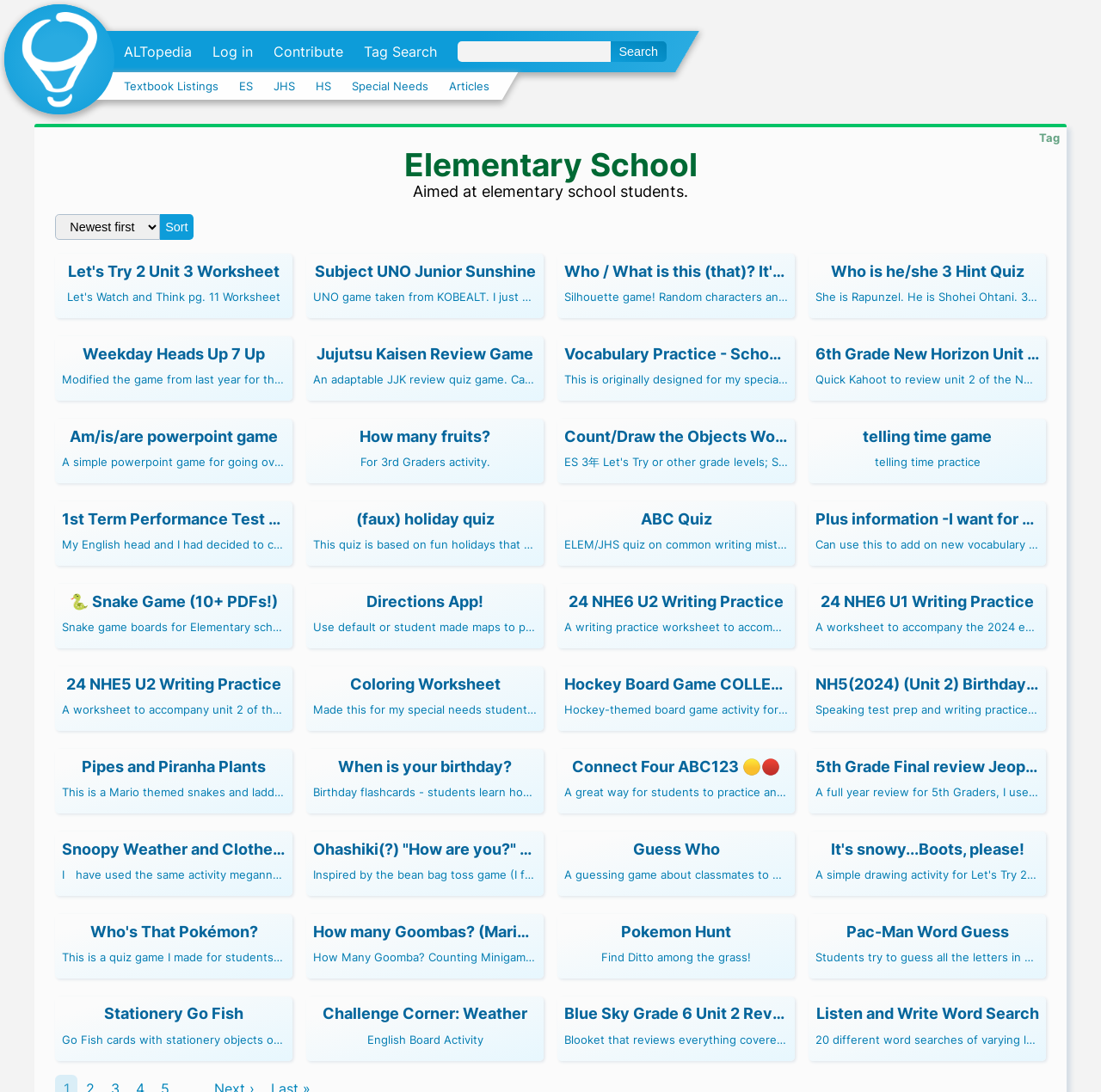Could you locate the bounding box coordinates for the section that should be clicked to accomplish this task: "Select an option from the combobox".

[0.05, 0.196, 0.145, 0.22]